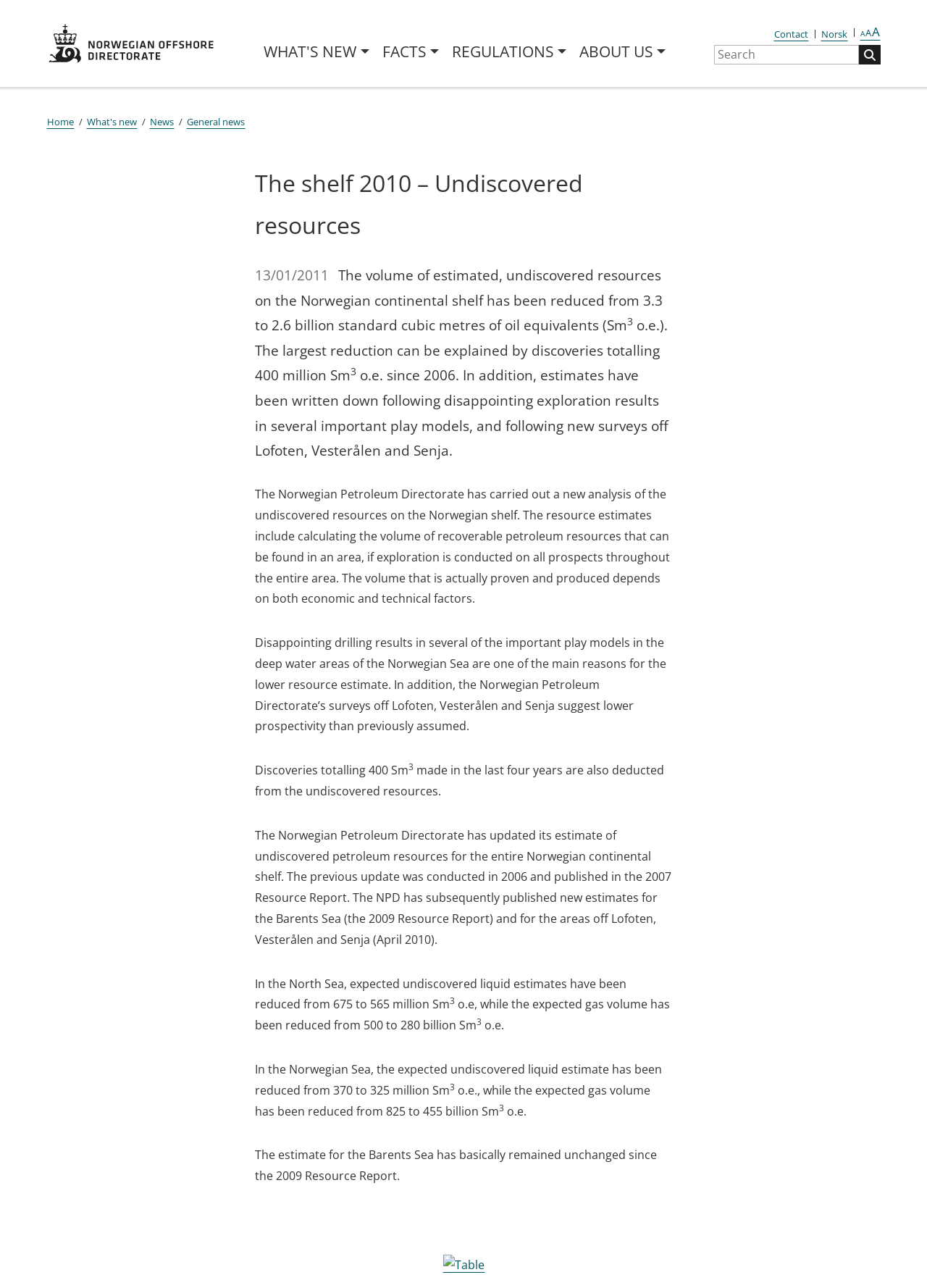Please provide the bounding box coordinates for the UI element as described: "title="Norwegian Offshore Directorate"". The coordinates must be four floats between 0 and 1, represented as [left, top, right, bottom].

[0.05, 0.017, 0.232, 0.051]